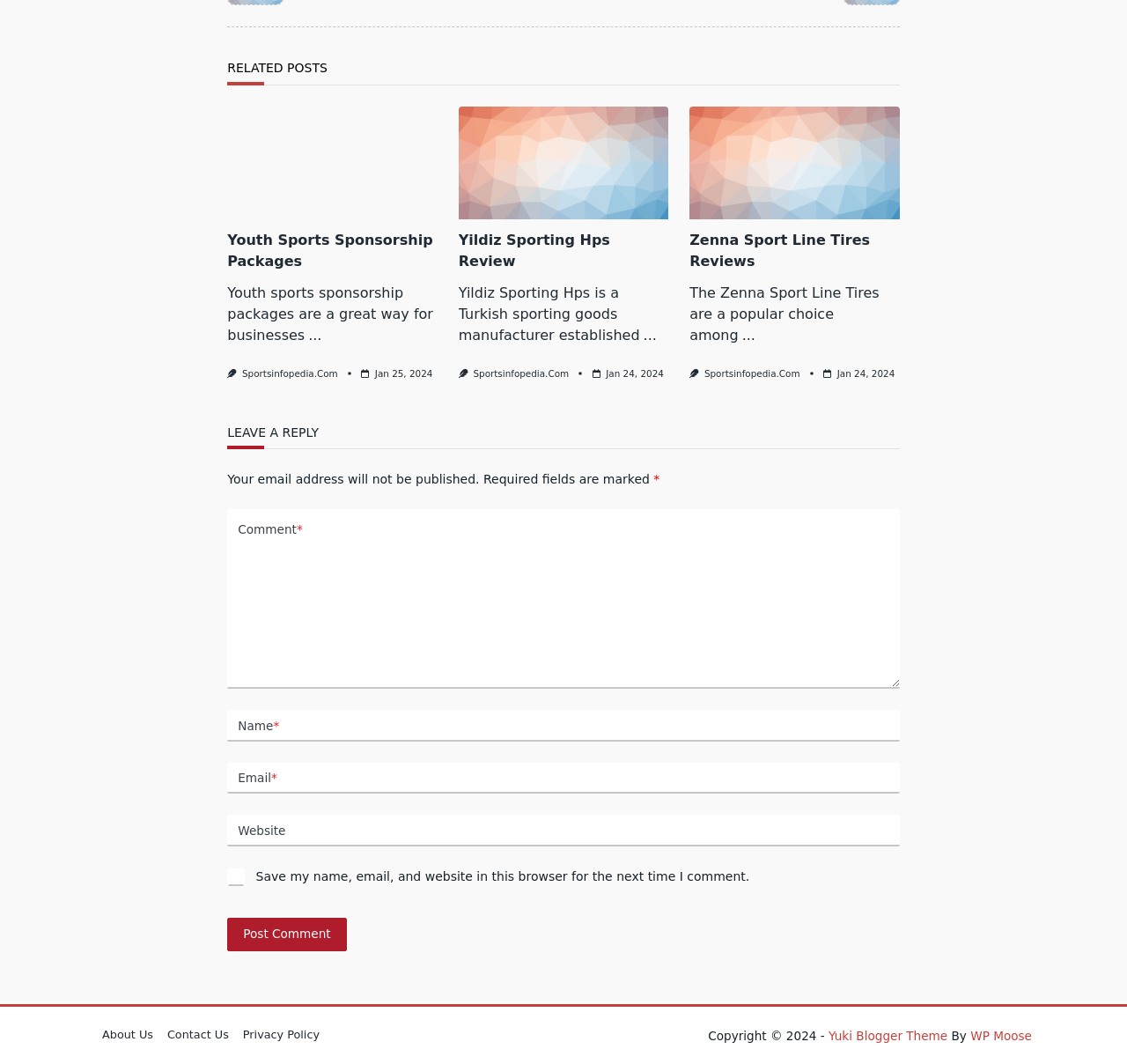Find the bounding box coordinates for the HTML element described as: "Zenna Sport Line Tires Reviews". The coordinates should consist of four float values between 0 and 1, i.e., [left, top, right, bottom].

[0.612, 0.218, 0.772, 0.253]